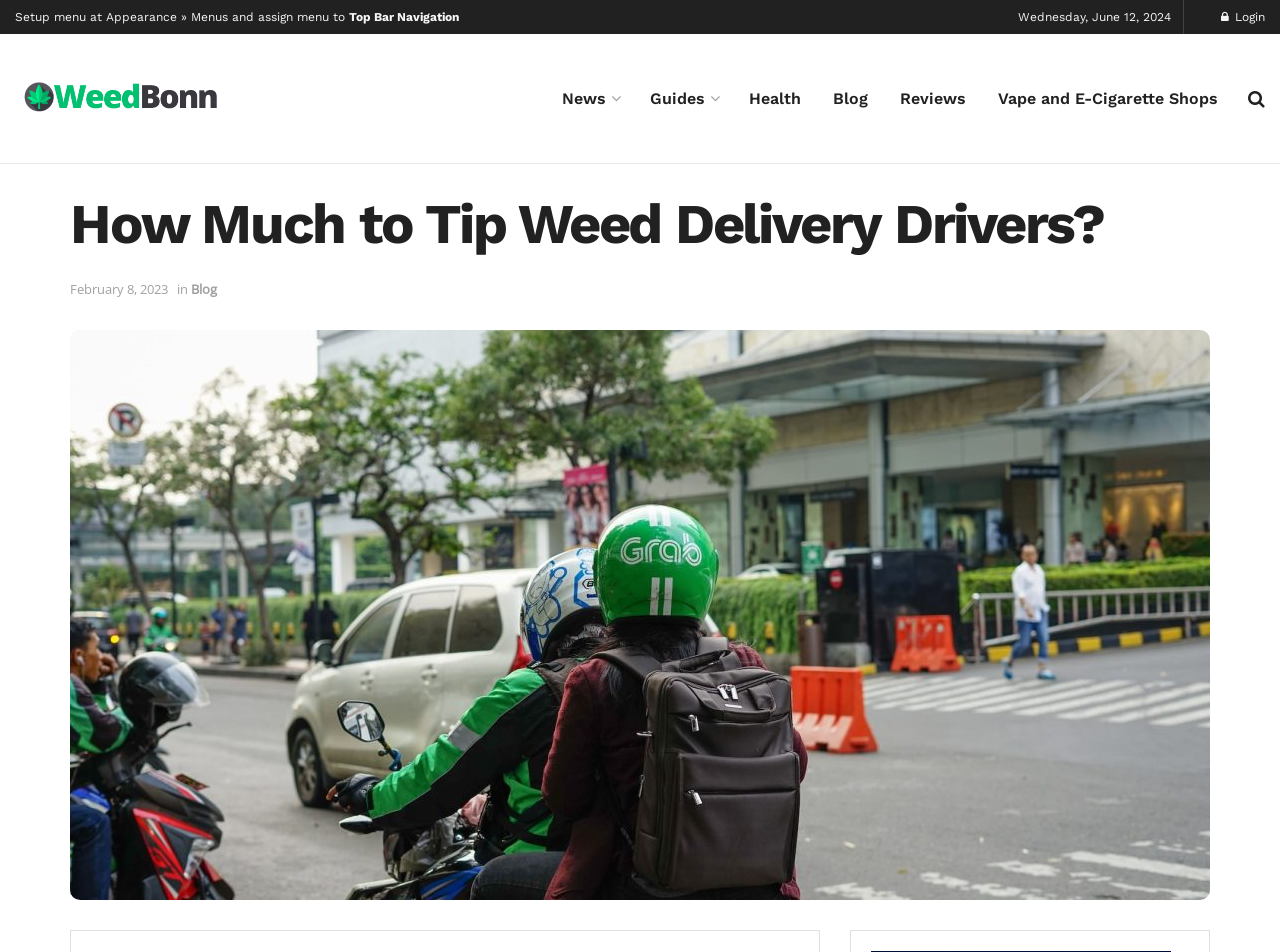What is the date displayed on the top right corner?
Please interpret the details in the image and answer the question thoroughly.

I looked at the top right corner of the webpage and found a static text element with the date 'Wednesday, June 12, 2024'.